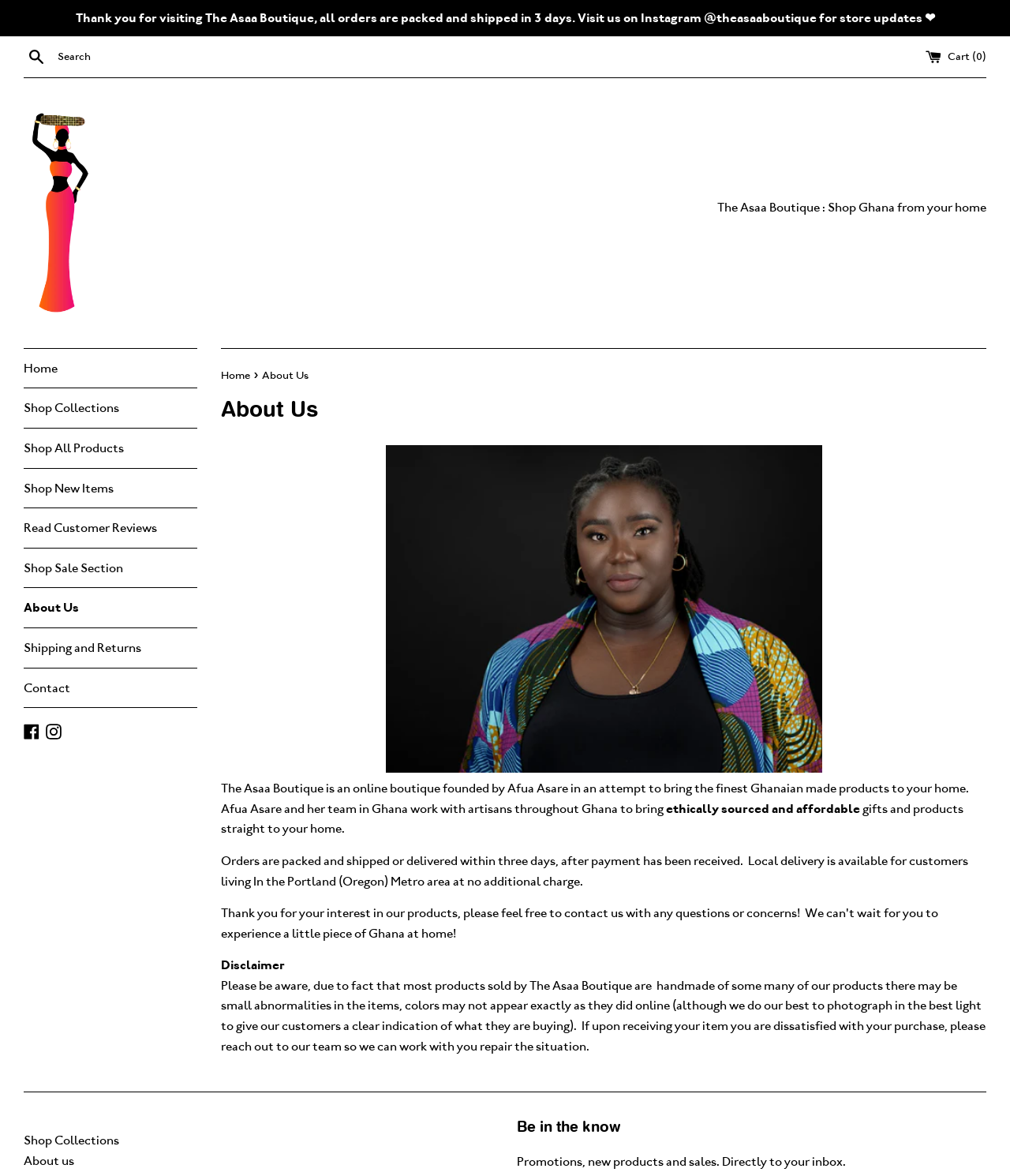Identify the bounding box coordinates for the region of the element that should be clicked to carry out the instruction: "Follow on Instagram". The bounding box coordinates should be four float numbers between 0 and 1, i.e., [left, top, right, bottom].

[0.045, 0.615, 0.061, 0.628]